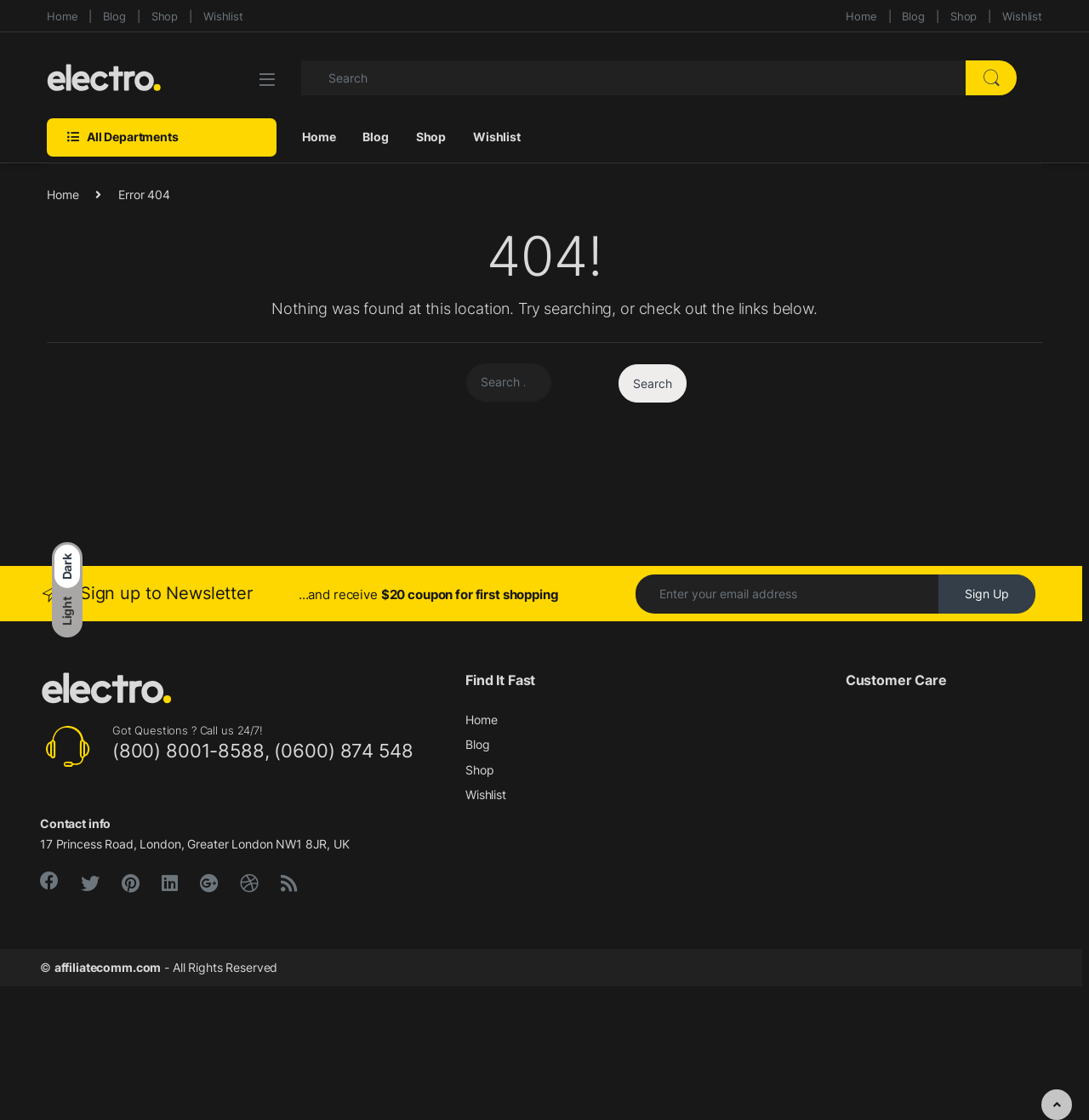Locate the bounding box of the UI element described by: "http://meshing.it 1" in the given webpage screenshot.

None